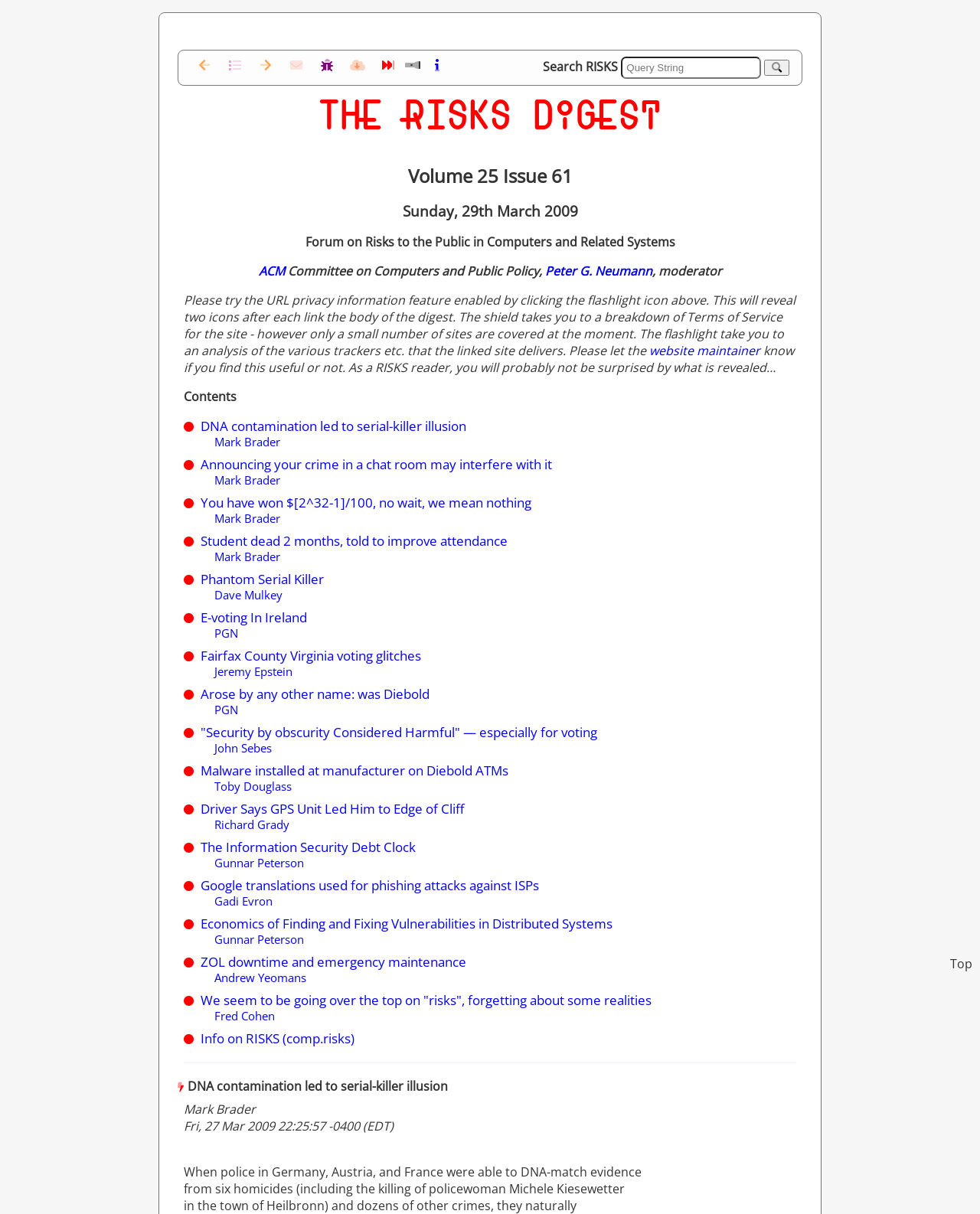Provide the bounding box coordinates of the HTML element this sentence describes: "parent_node: Search RISKS". The bounding box coordinates consist of four float numbers between 0 and 1, i.e., [left, top, right, bottom].

[0.78, 0.049, 0.805, 0.062]